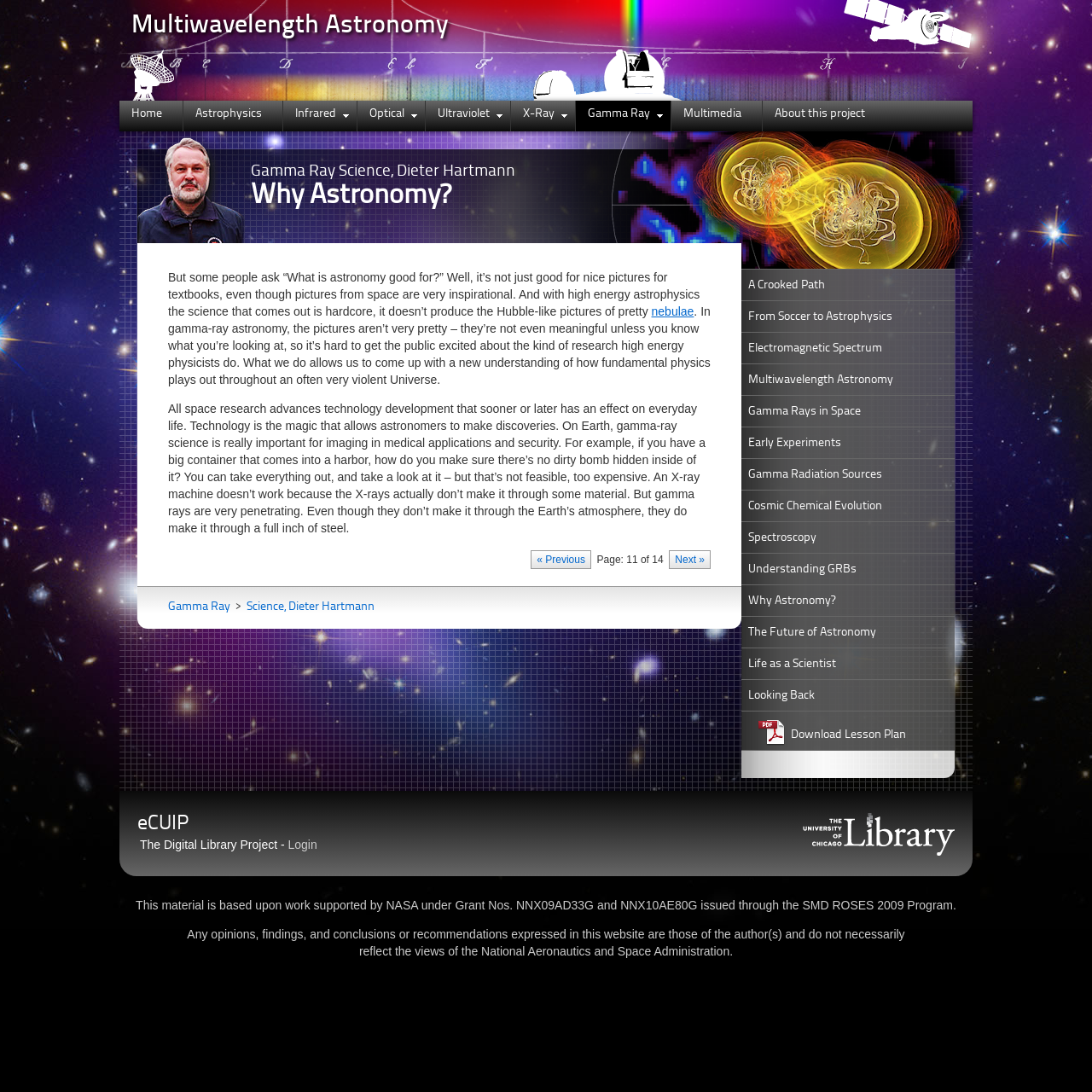What is the name of the scientist in the photo?
Using the image, answer in one word or phrase.

Dieter Hartmann